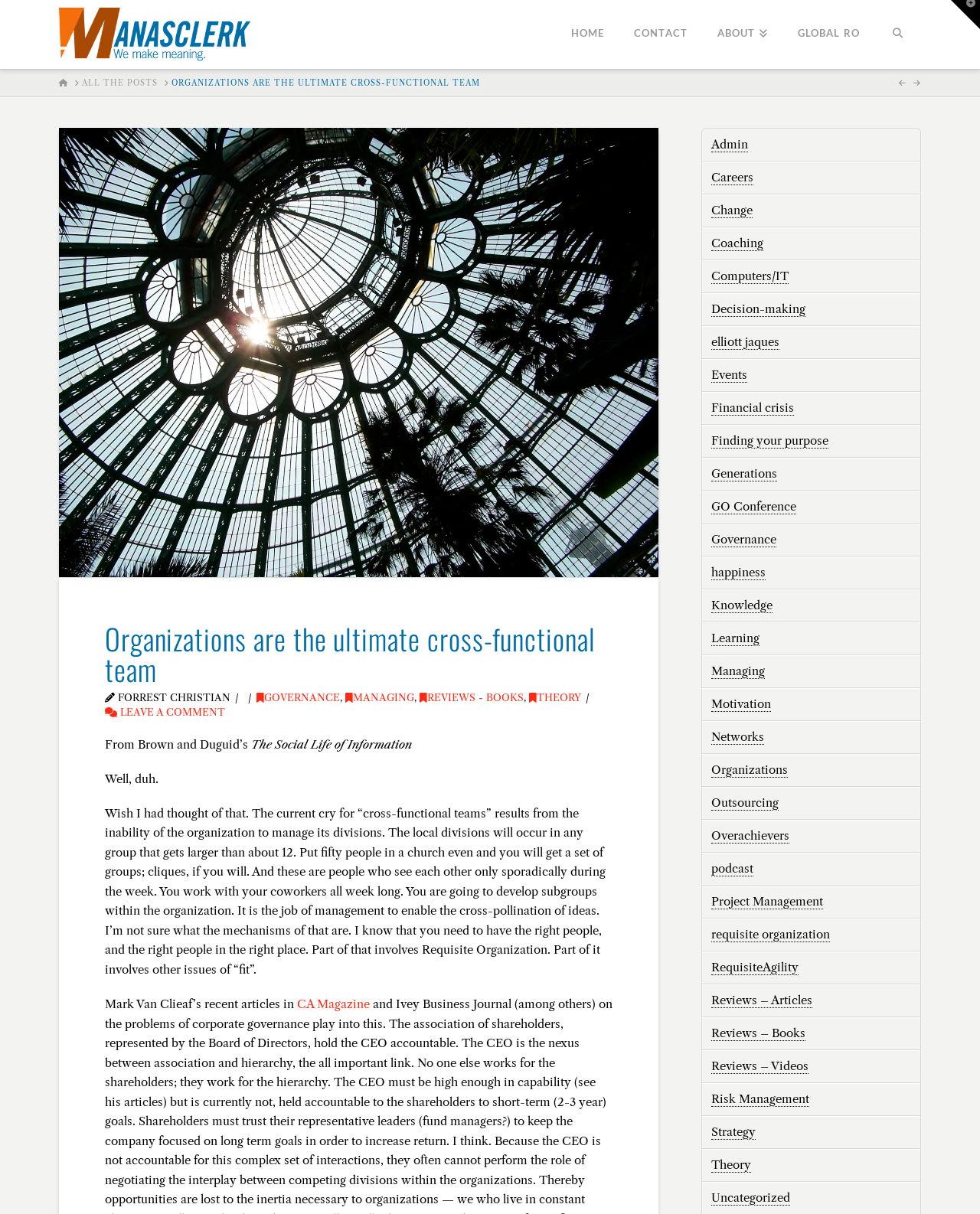Using the element description: "Governance", determine the bounding box coordinates. The coordinates should be in the format [left, top, right, bottom], with values between 0 and 1.

[0.262, 0.57, 0.347, 0.58]